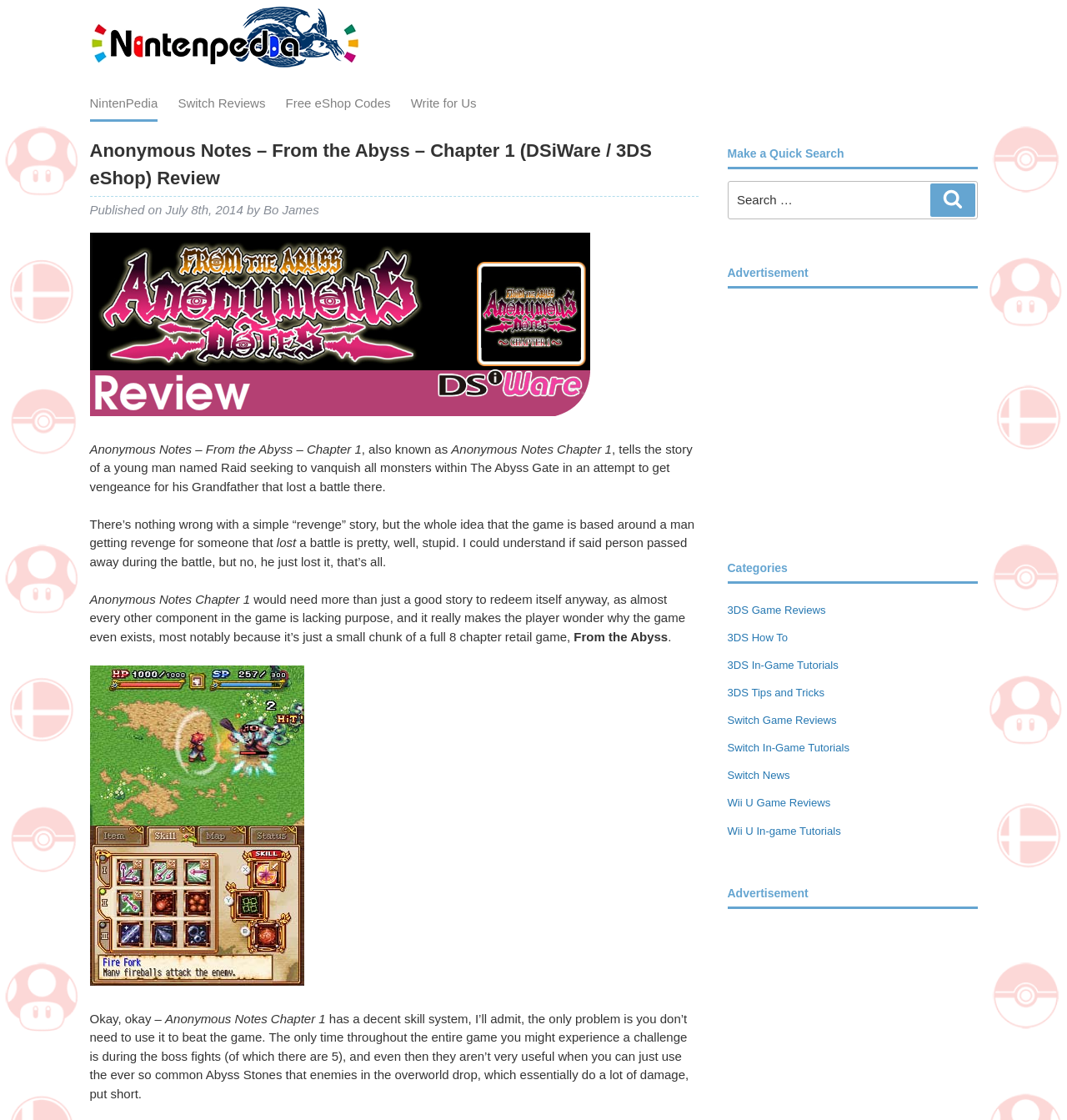What is the name of the game being reviewed?
Using the details shown in the screenshot, provide a comprehensive answer to the question.

I determined the answer by reading the heading 'Anonymous Notes – From the Abyss – Chapter 1 (DSiWare / 3DS eShop) Review' and the subsequent text, which indicates that the game being reviewed is 'Anonymous Notes Chapter 1'.